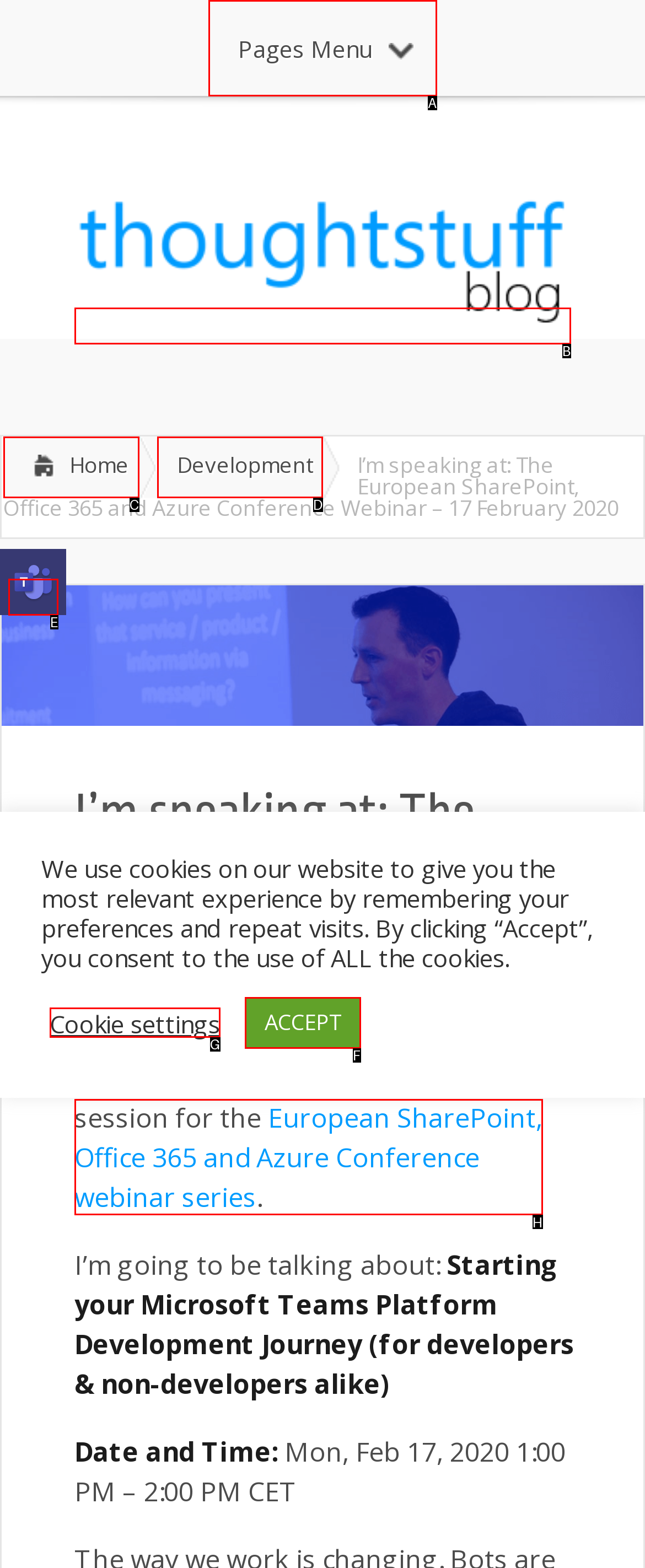Identify the letter that best matches this UI element description: Cookie settings
Answer with the letter from the given options.

G